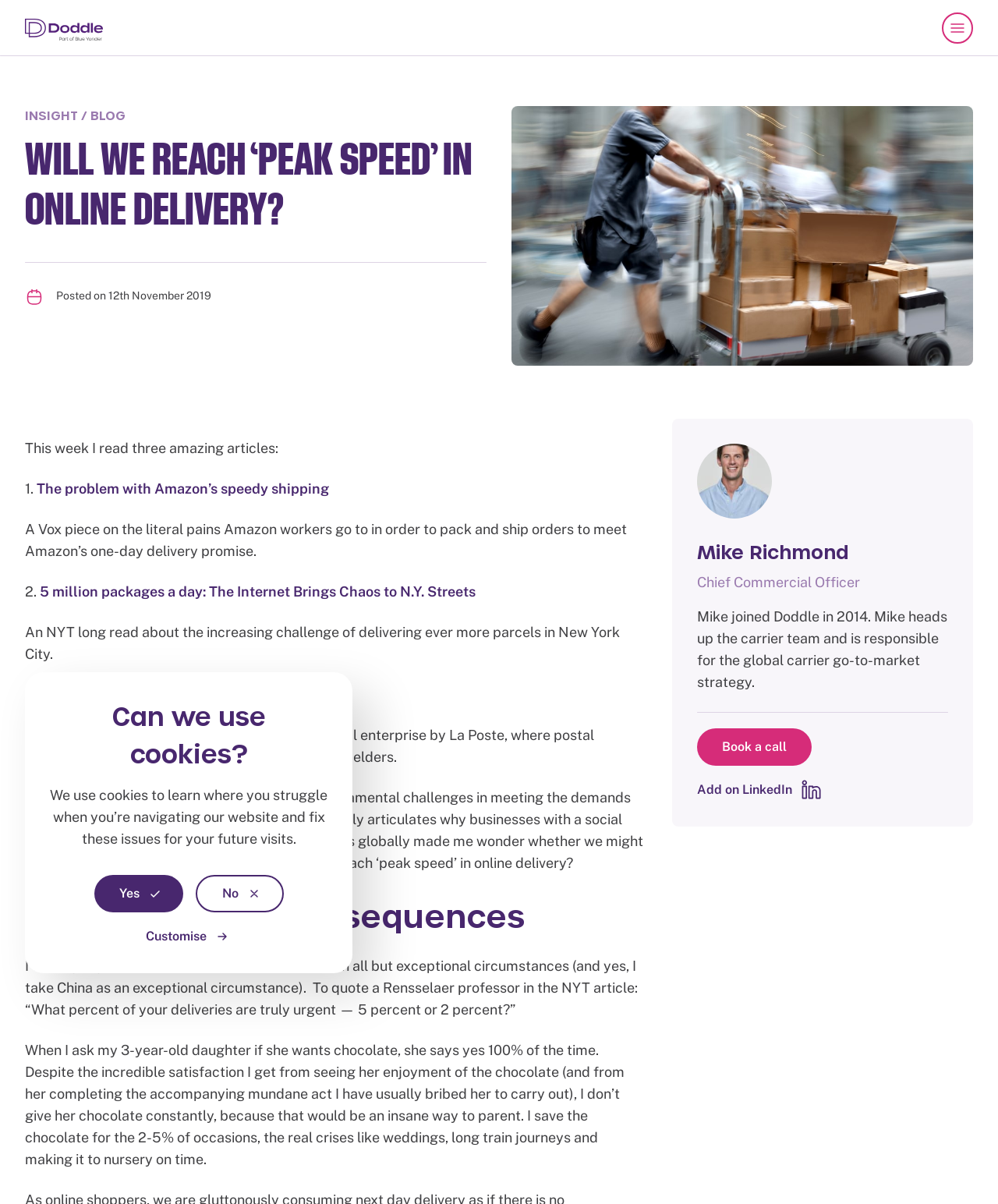Can you identify the bounding box coordinates of the clickable region needed to carry out this instruction: 'Read the article 'The problem with Amazon’s speedy shipping''? The coordinates should be four float numbers within the range of 0 to 1, stated as [left, top, right, bottom].

[0.037, 0.399, 0.33, 0.413]